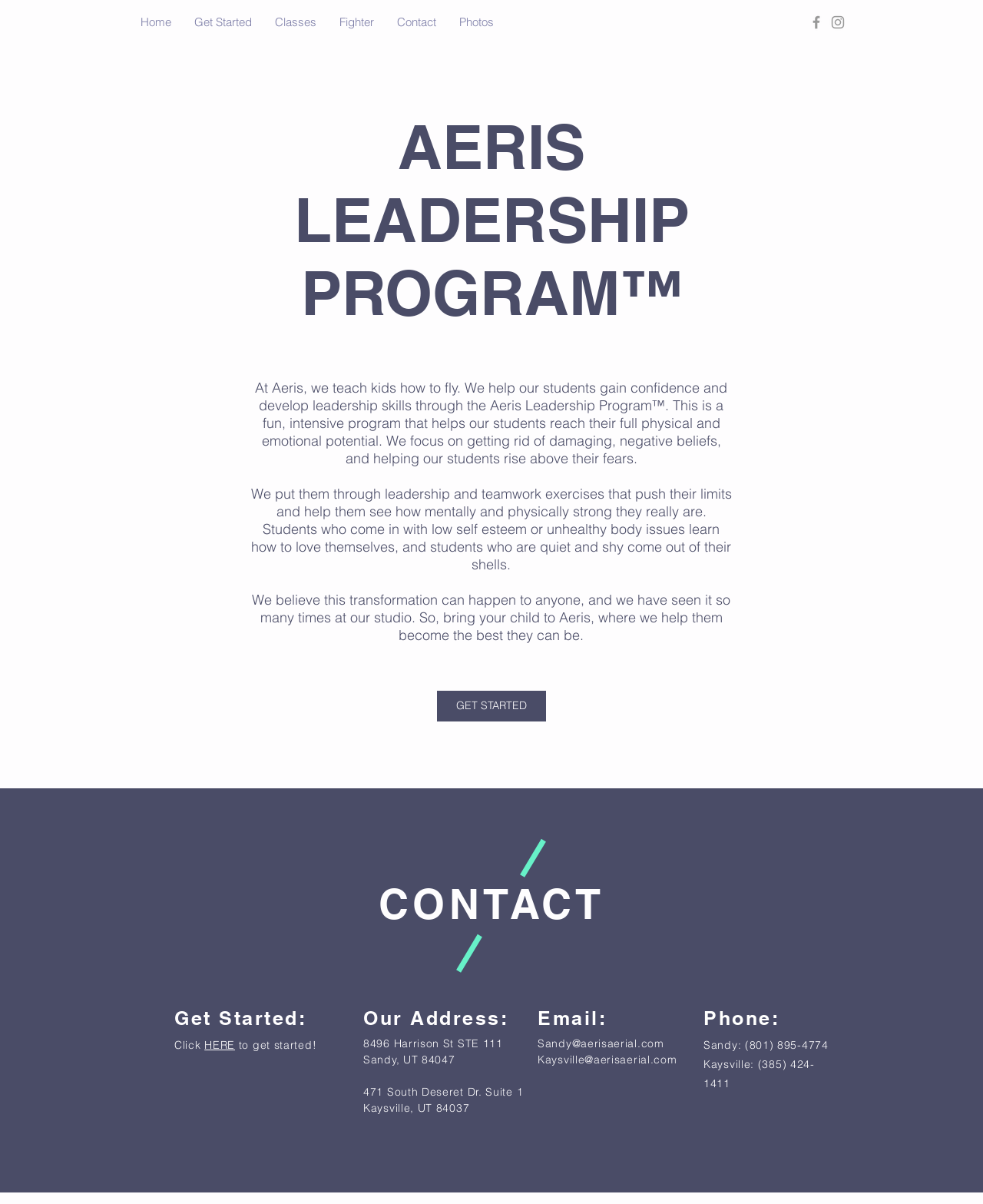What is the purpose of the leadership and teamwork exercises in the Aeris Leadership Program?
Answer the question with a detailed and thorough explanation.

According to the webpage, the leadership and teamwork exercises are designed to push the limits of the students and help them see how mentally and physically strong they really are. This is mentioned in the second paragraph of the main content.